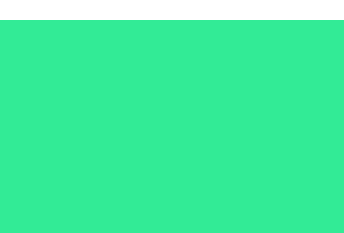Based on the image, please elaborate on the answer to the following question:
What is the purpose of the illustration?

The illustration likely aims to reinforce the message of technological advancements in remote work and the benefits of utilizing a virtual office, which is the primary purpose of the image.